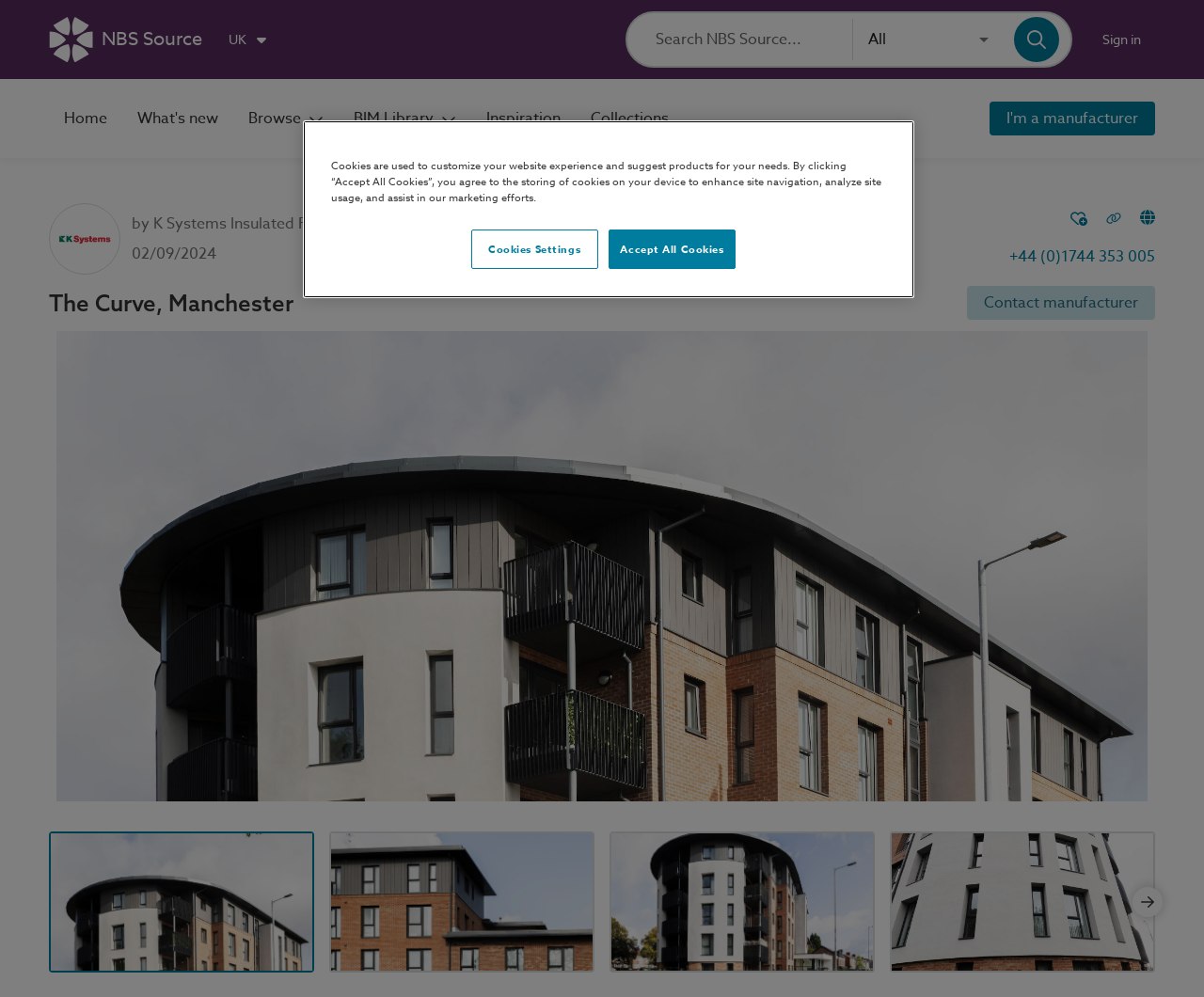Can you find the bounding box coordinates for the element that needs to be clicked to execute this instruction: "Sign in"? The coordinates should be given as four float numbers between 0 and 1, i.e., [left, top, right, bottom].

[0.903, 0.0, 0.959, 0.079]